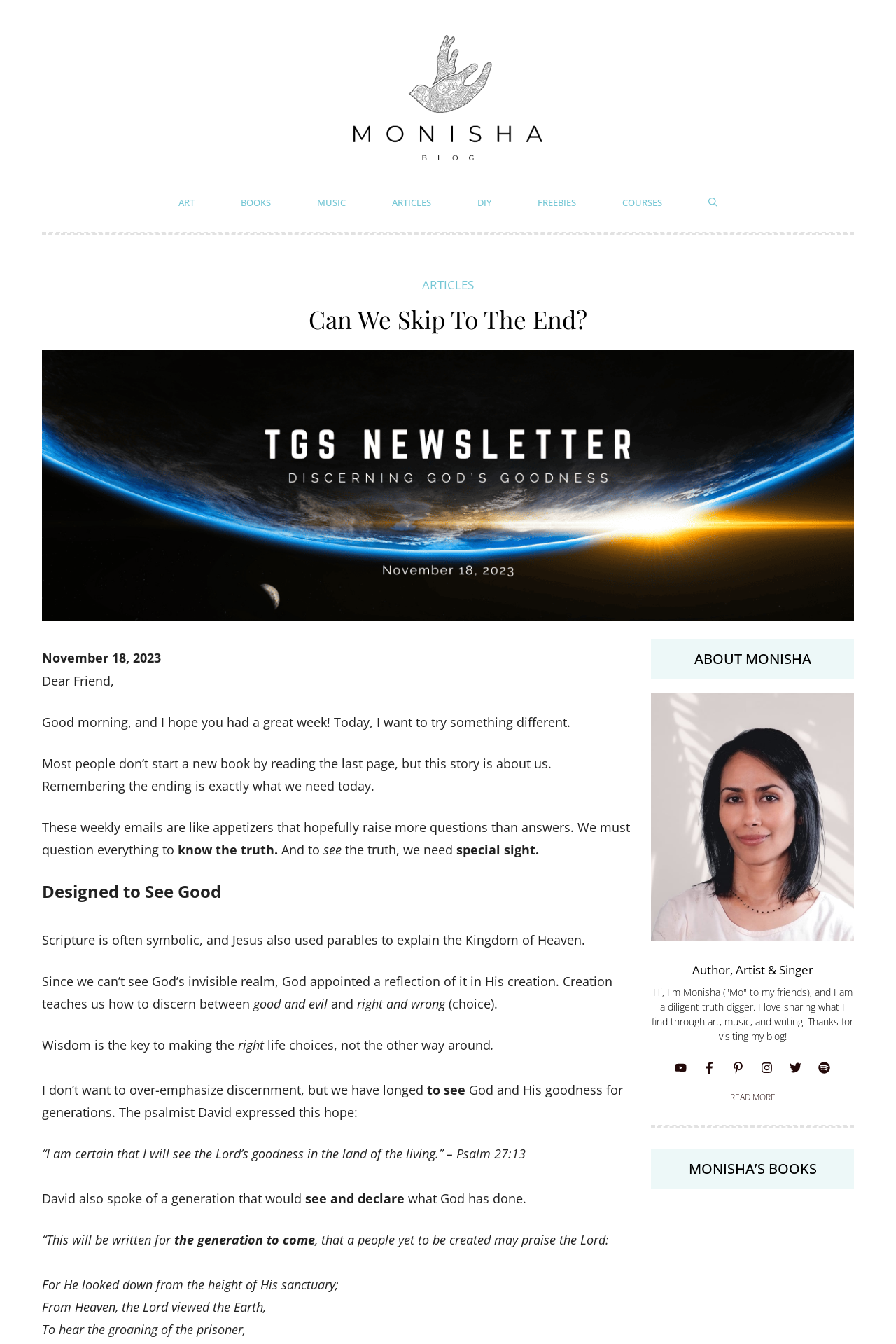Based on the element description "Freebies", predict the bounding box coordinates of the UI element.

[0.584, 0.143, 0.679, 0.158]